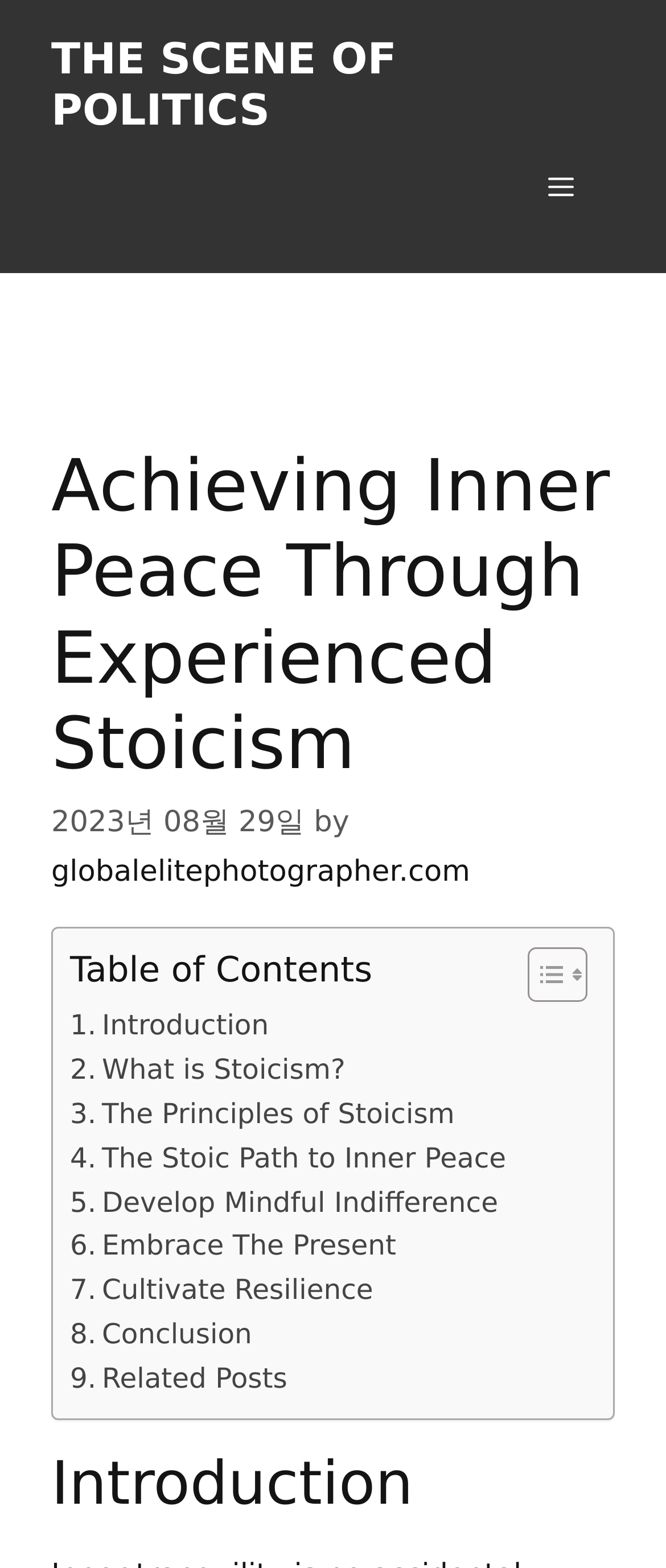Extract the main heading text from the webpage.

Achieving Inner Peace Through Experienced Stoicism